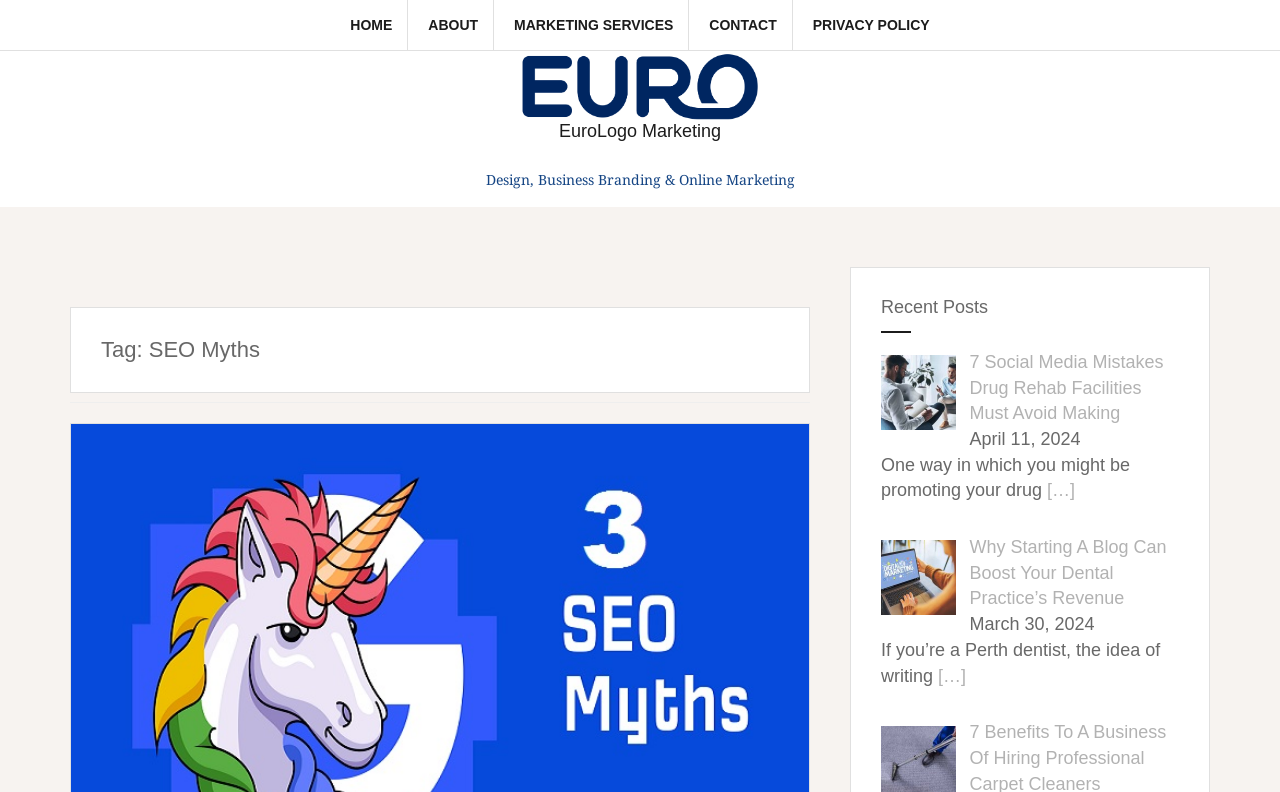What is the date of the post about dental practices and digital marketing?
Please answer the question with a single word or phrase, referencing the image.

March 30, 2024